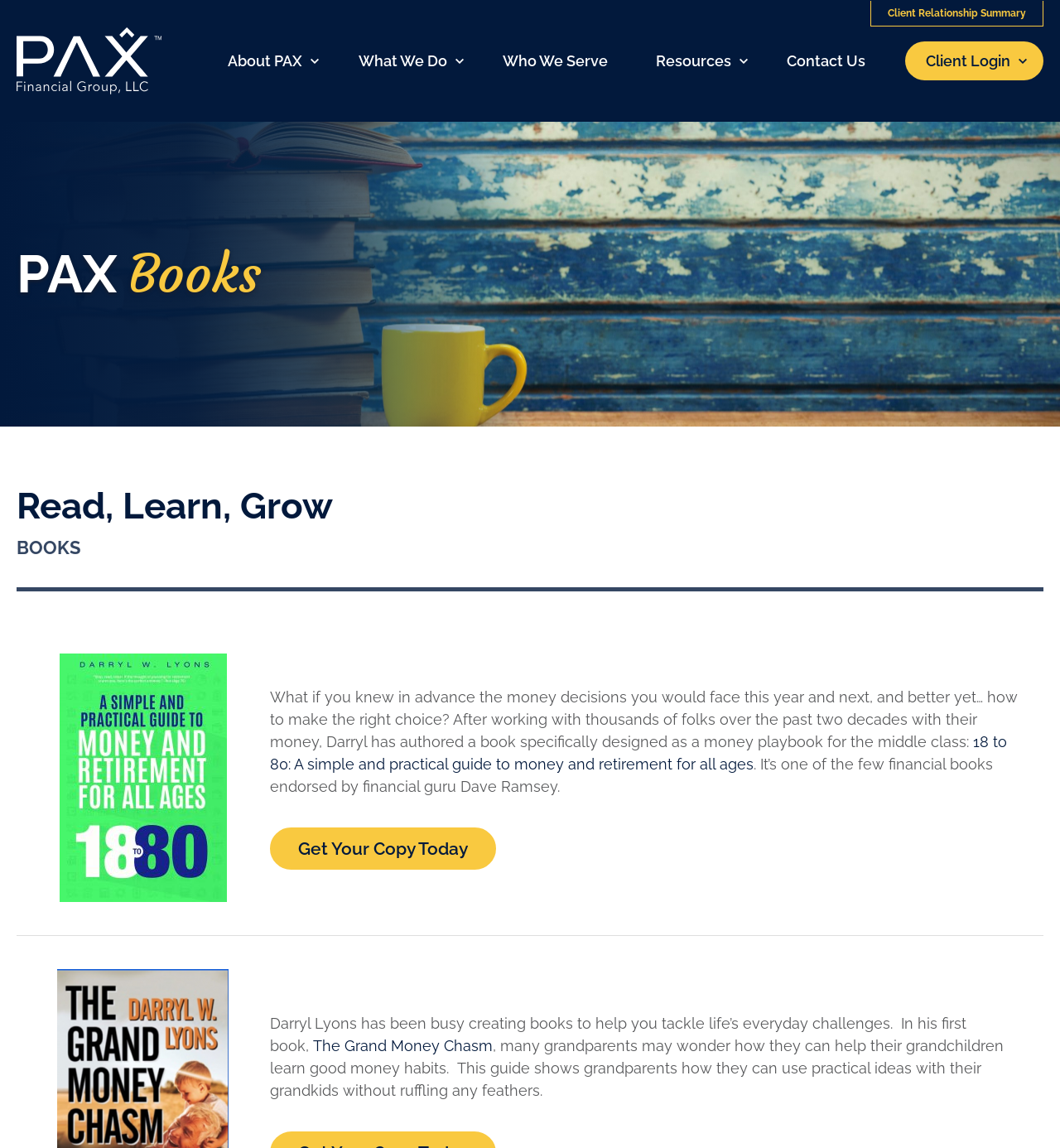Answer this question in one word or a short phrase: Is there a logo on the webpage?

Yes